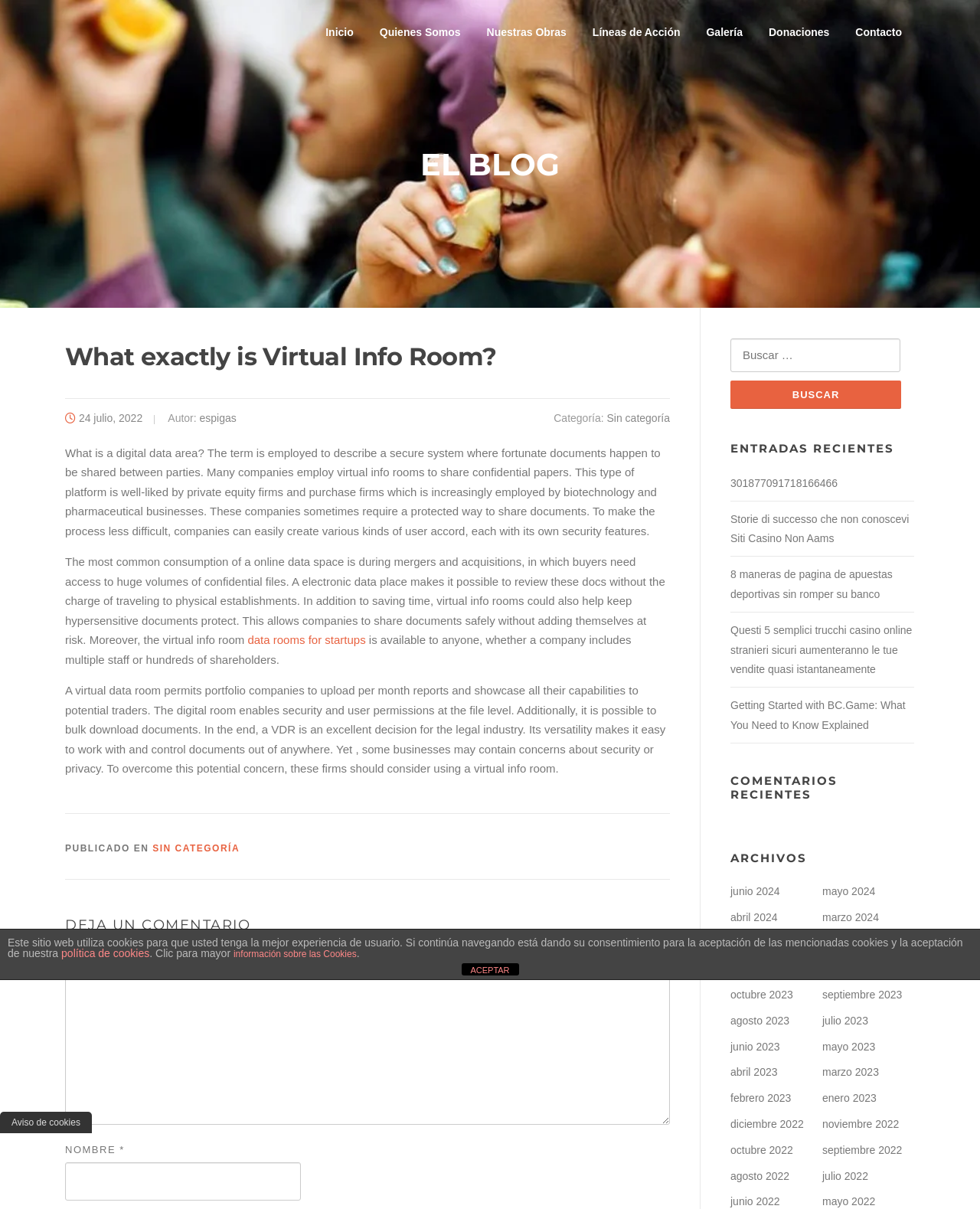Provide an in-depth caption for the elements present on the webpage.

This webpage is about Fundacion Espigas, and it appears to be a blog or informational website. At the top, there is a navigation menu with links to different sections of the website, including "Inicio", "Quienes Somos", "Nuestras Obras", and more. Below the navigation menu, there is a heading that reads "EL BLOG".

The main content of the webpage is an article titled "What exactly is Virtual Info Room?" which discusses the concept of a virtual data room and its uses. The article is divided into several paragraphs, and there are links to related topics, such as "data rooms for startups". The text is accompanied by a timestamp and author information.

To the right of the article, there is a search bar and a section titled "ENTRADAS RECIENTES" which lists several recent blog posts. Below that, there is a section titled "COMENTARIOS RECIENTES" which lists recent comments. Further down, there is a section titled "ARCHIVOS" which lists archives of blog posts by month, from June 2024 to July 2022.

At the bottom of the webpage, there is a footer section with a message about cookies and a link to a cookie policy. There is also a button to accept cookies and a link to more information about cookies.